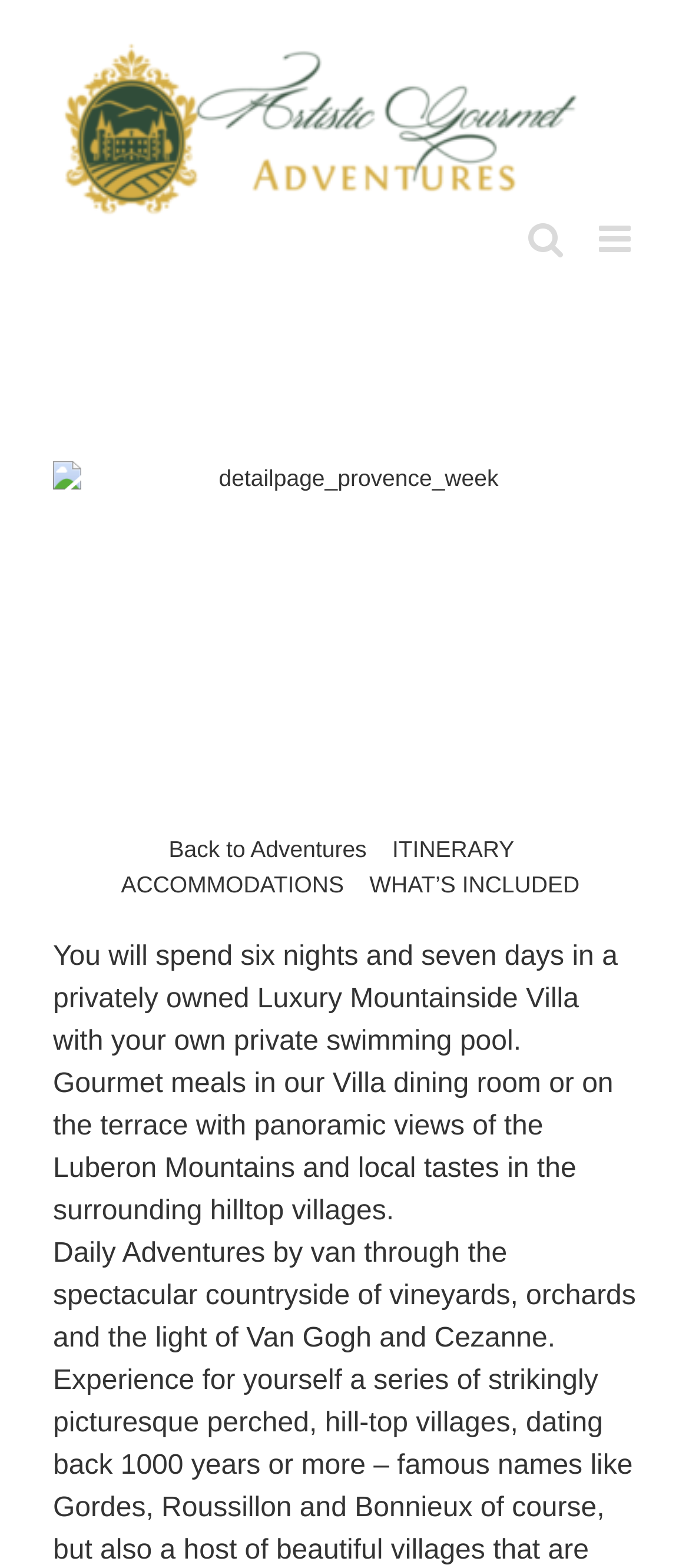What is the name of the trip being described?
Please provide a single word or phrase as your answer based on the screenshot.

The Lavender, Hilltop Towns, Gourmet Food and Wine in Provence 2017